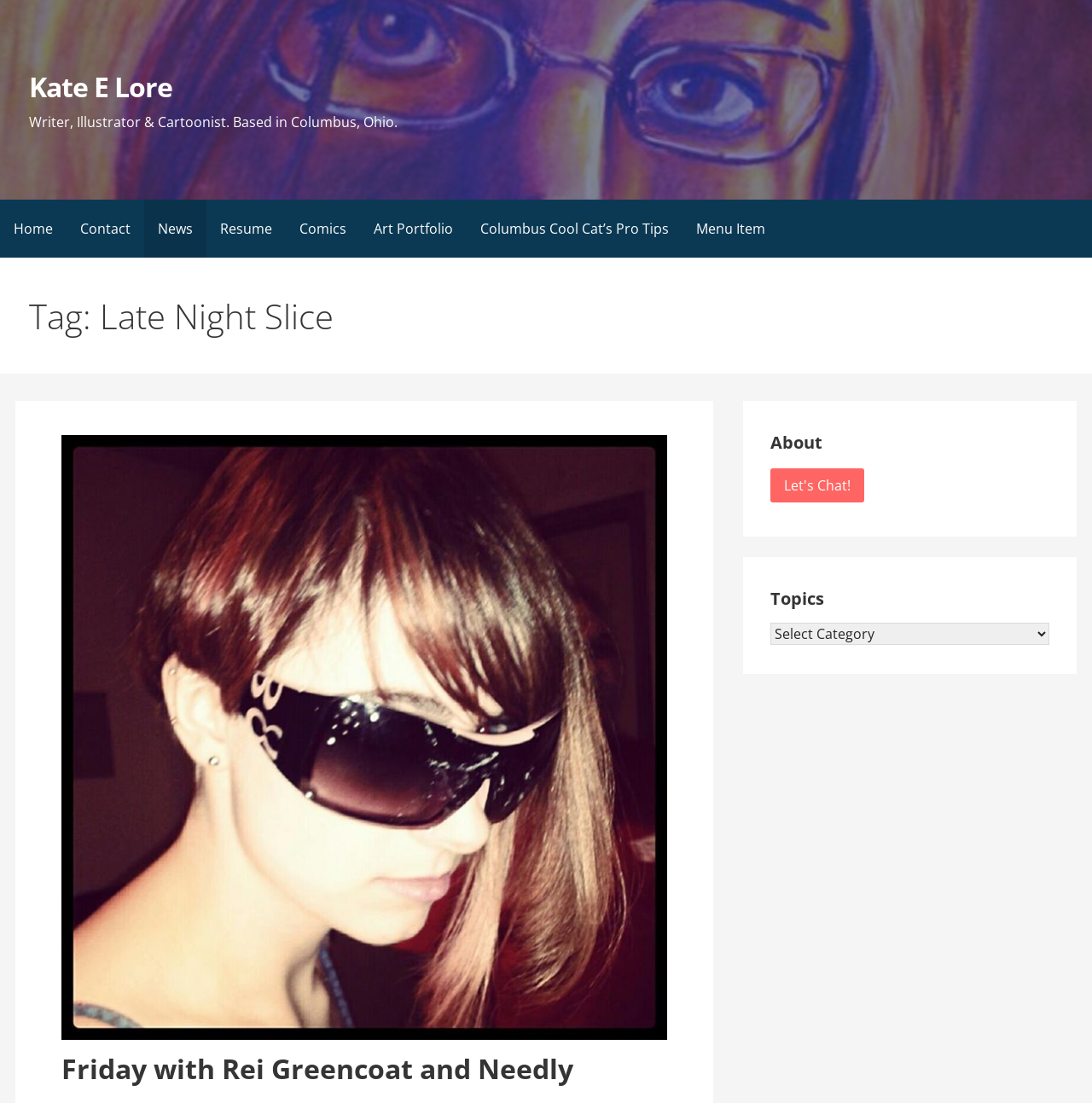What is the purpose of the 'Let's Chat!' link?
Please answer the question as detailed as possible.

The link 'Let's Chat!' is located in the 'About' section, implying that its purpose is to initiate a conversation or contact the author, Kate E Lore.